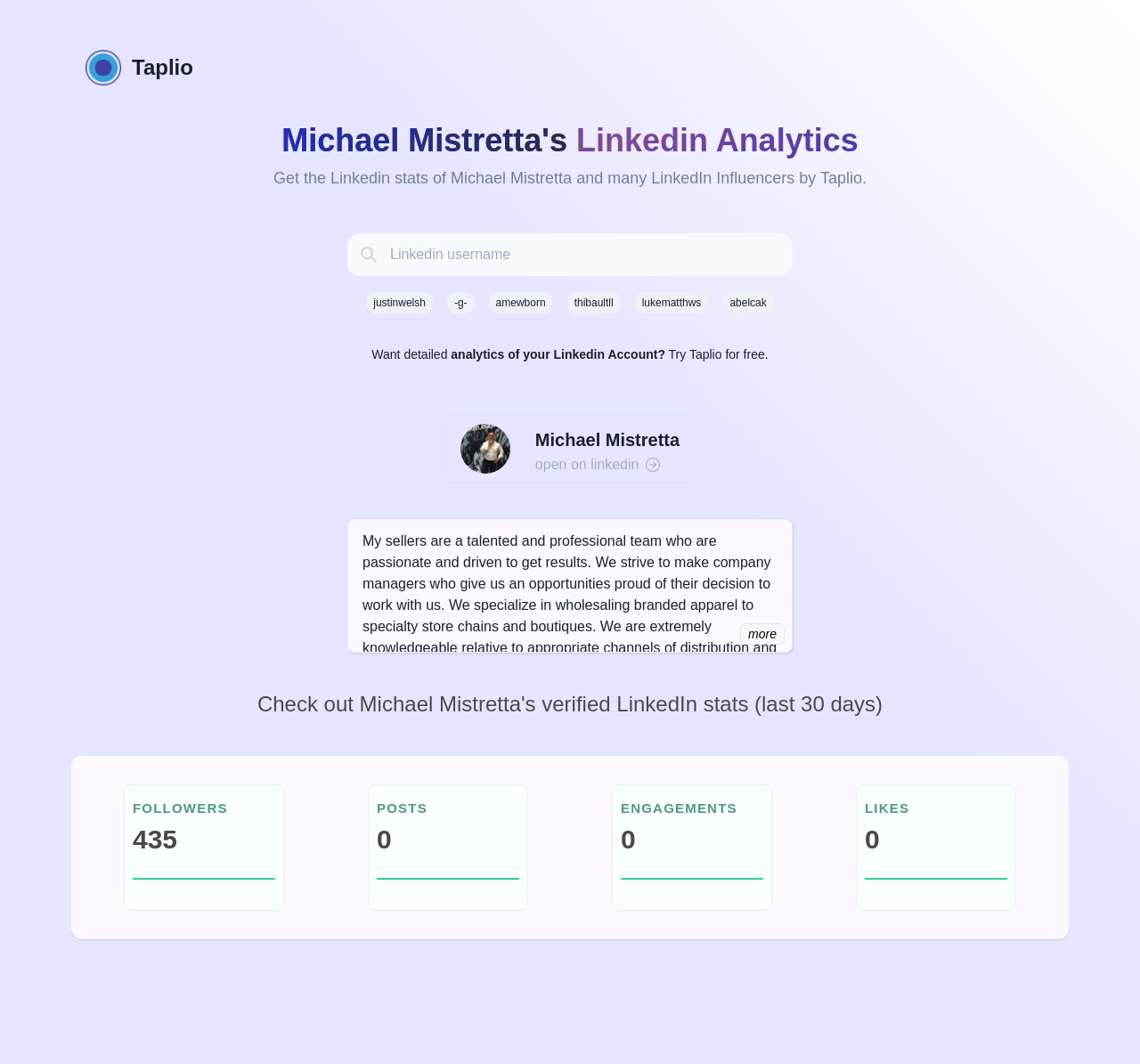Articulate a detailed summary of the webpage's content and design.

This webpage is about Michael Mistretta's LinkedIn profile analytics. At the top, there is a logo of Taplio, a company that provides LinkedIn analytics, accompanied by a heading that reads "Taplio". Below the logo, there is a heading that says "Michael Mistretta's Linkedin Analytics". 

On the left side of the page, there is a section that describes the purpose of the page, which is to get the LinkedIn stats of Michael Mistretta and many other LinkedIn influencers by Taplio. 

Below this section, there is a textbox to input a LinkedIn username, followed by a row of buttons with various usernames. 

On the right side of the page, there is a profile picture of Michael Mistretta, along with his name and a link to open his LinkedIn profile. Below his profile picture, there is a brief description of himself, which mentions his profession and work experience.

Further down the page, there are four sections that display Michael Mistretta's LinkedIn analytics, including the number of followers, posts, engagements, and likes. Each section has a term and a detail, with the term describing the type of analytics and the detail providing the numerical value. 

At the bottom of the page, there is a separator line, and a button that says "more".